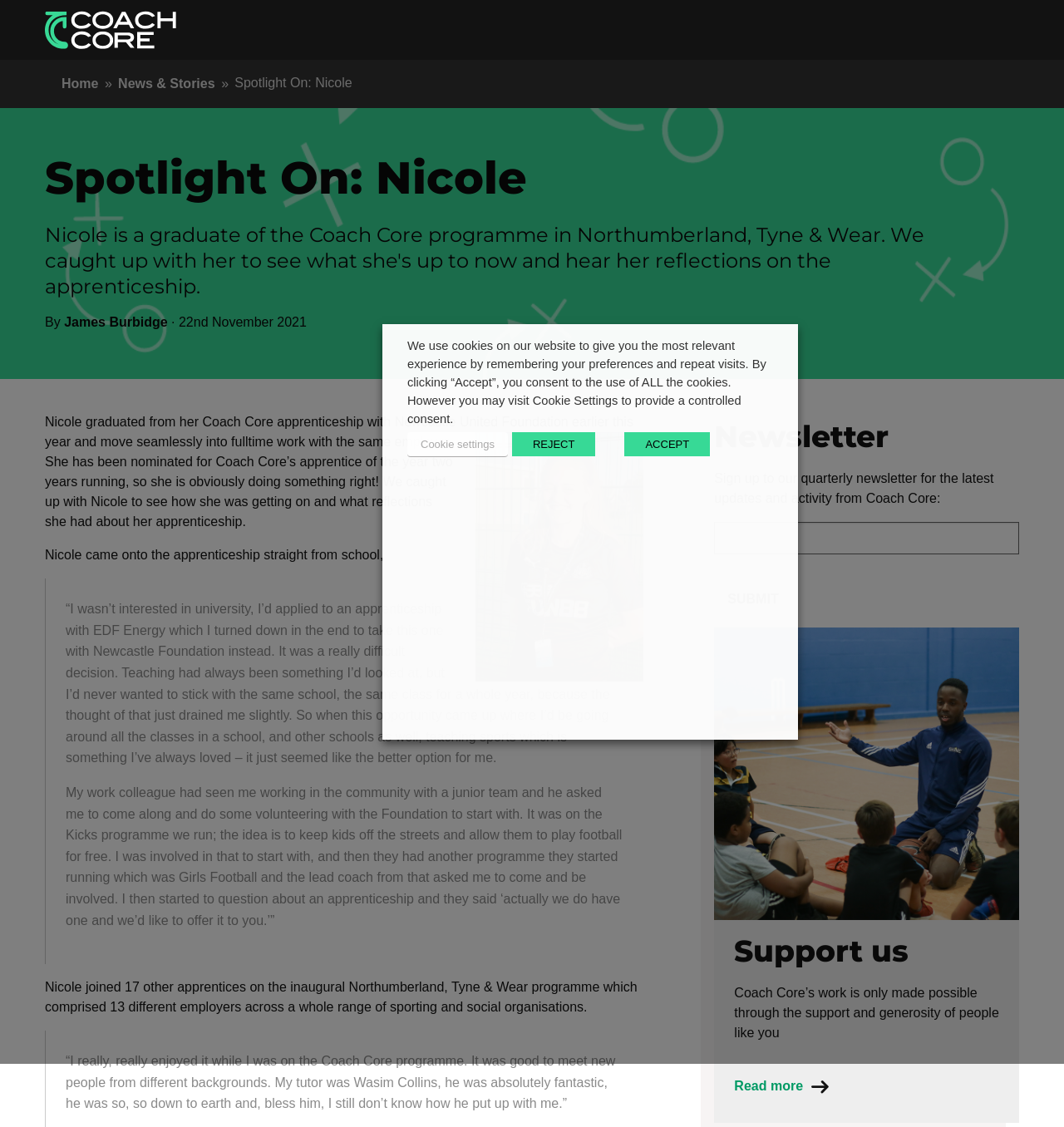Please identify the bounding box coordinates of the element's region that I should click in order to complete the following instruction: "Click on the 'Best VPN 2021Matériel vs logiciel vpn' link". The bounding box coordinates consist of four float numbers between 0 and 1, i.e., [left, top, right, bottom].

None